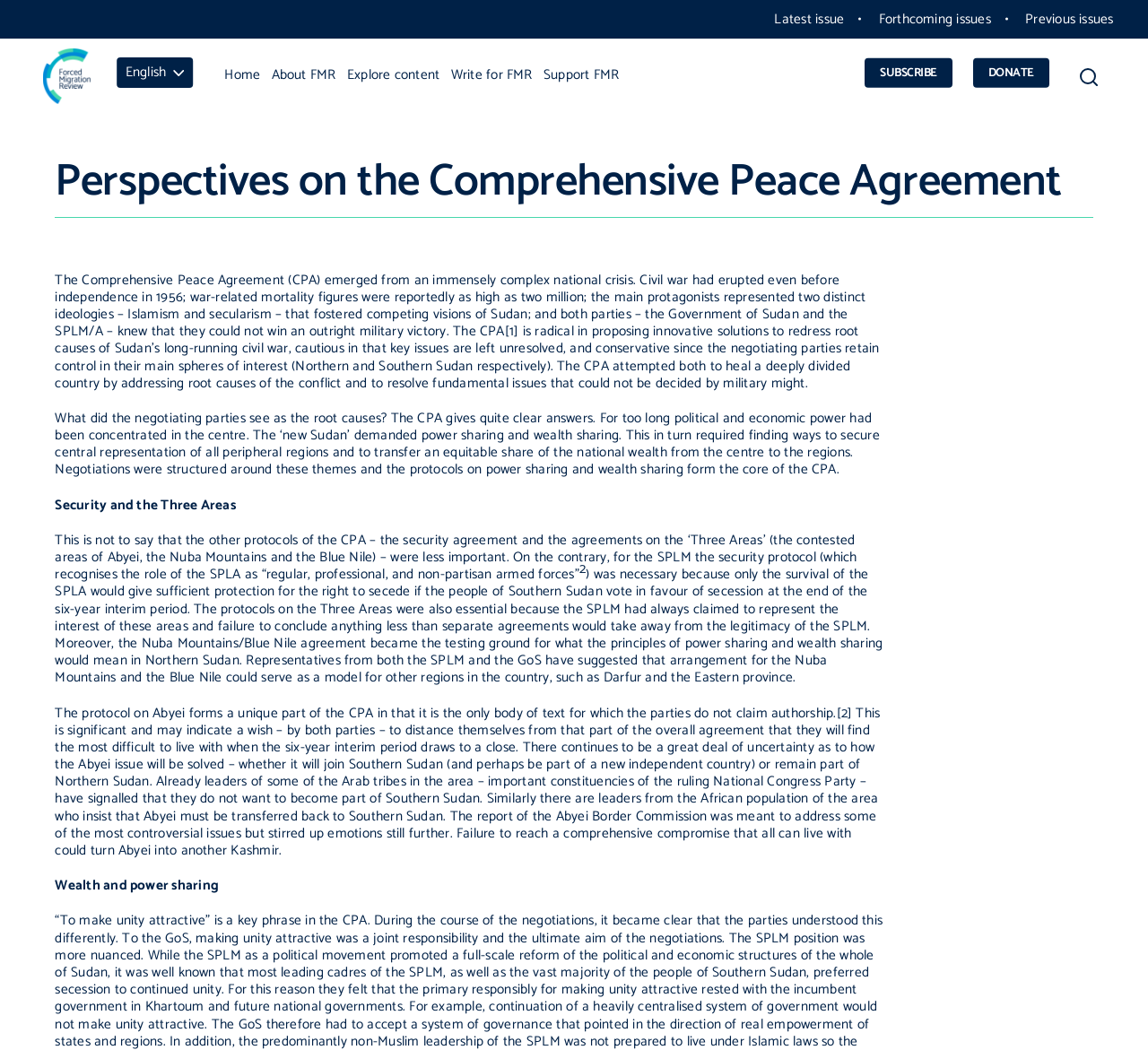What is the name of the review?
Kindly give a detailed and elaborate answer to the question.

I found the answer by looking at the link 'Forced Migration Review' which is located inside a LayoutTable element, and it has an image with the same name. This suggests that 'Forced Migration Review' is the name of the review.